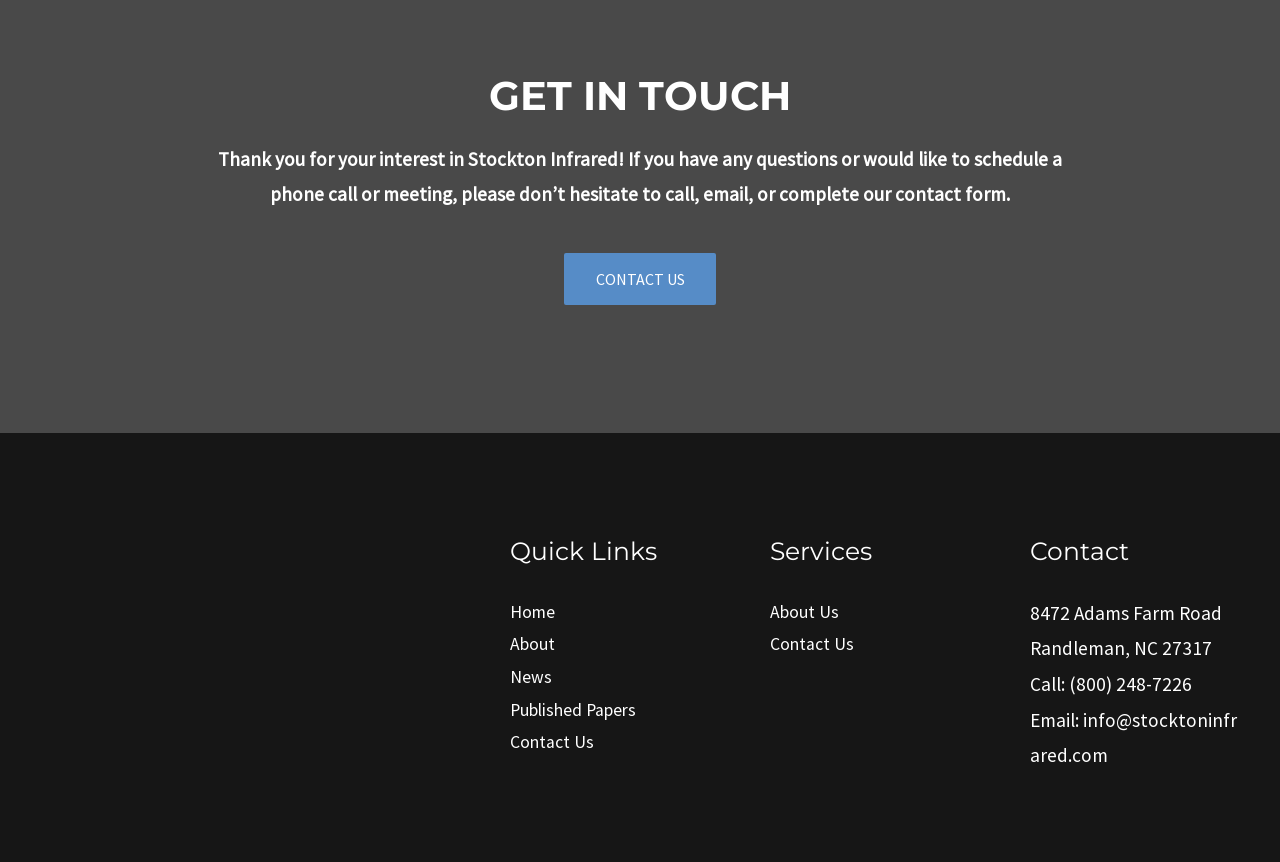Locate the bounding box coordinates of the clickable area needed to fulfill the instruction: "Click 'CONTACT US'".

[0.441, 0.294, 0.559, 0.354]